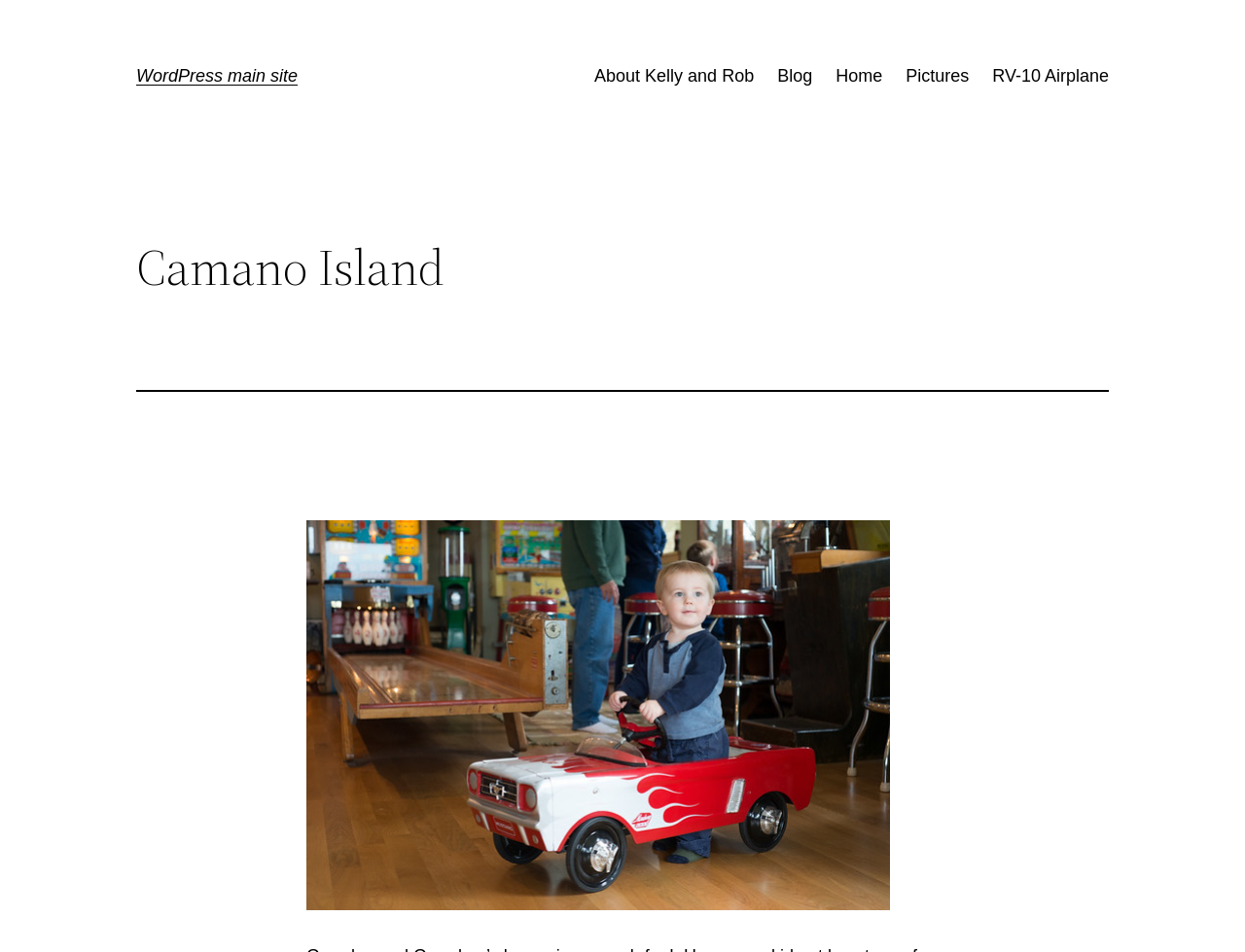How many main navigation links are there?
Based on the screenshot, provide a one-word or short-phrase response.

6